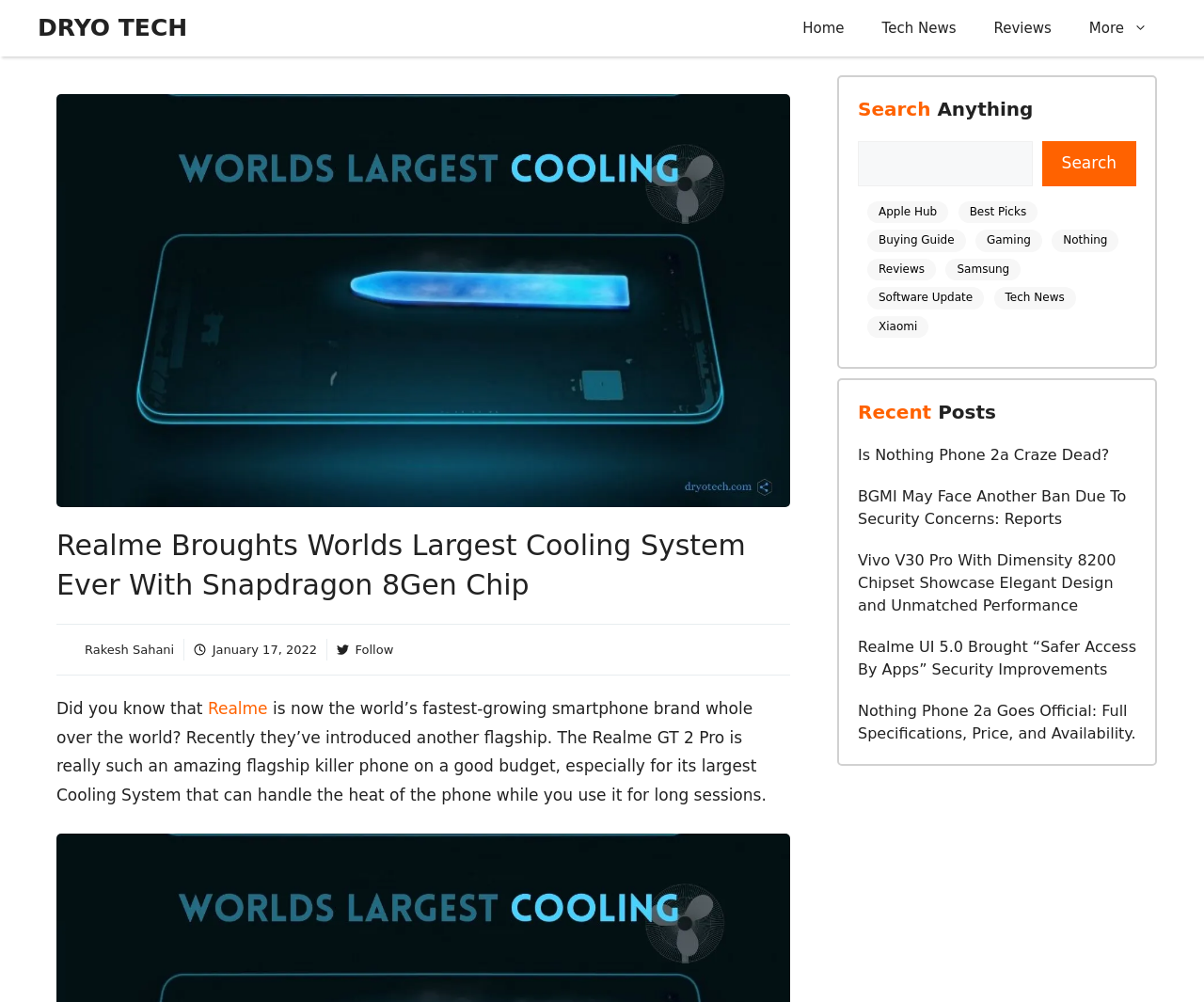Pinpoint the bounding box coordinates of the element that must be clicked to accomplish the following instruction: "Search for something". The coordinates should be in the format of four float numbers between 0 and 1, i.e., [left, top, right, bottom].

[0.712, 0.141, 0.944, 0.185]